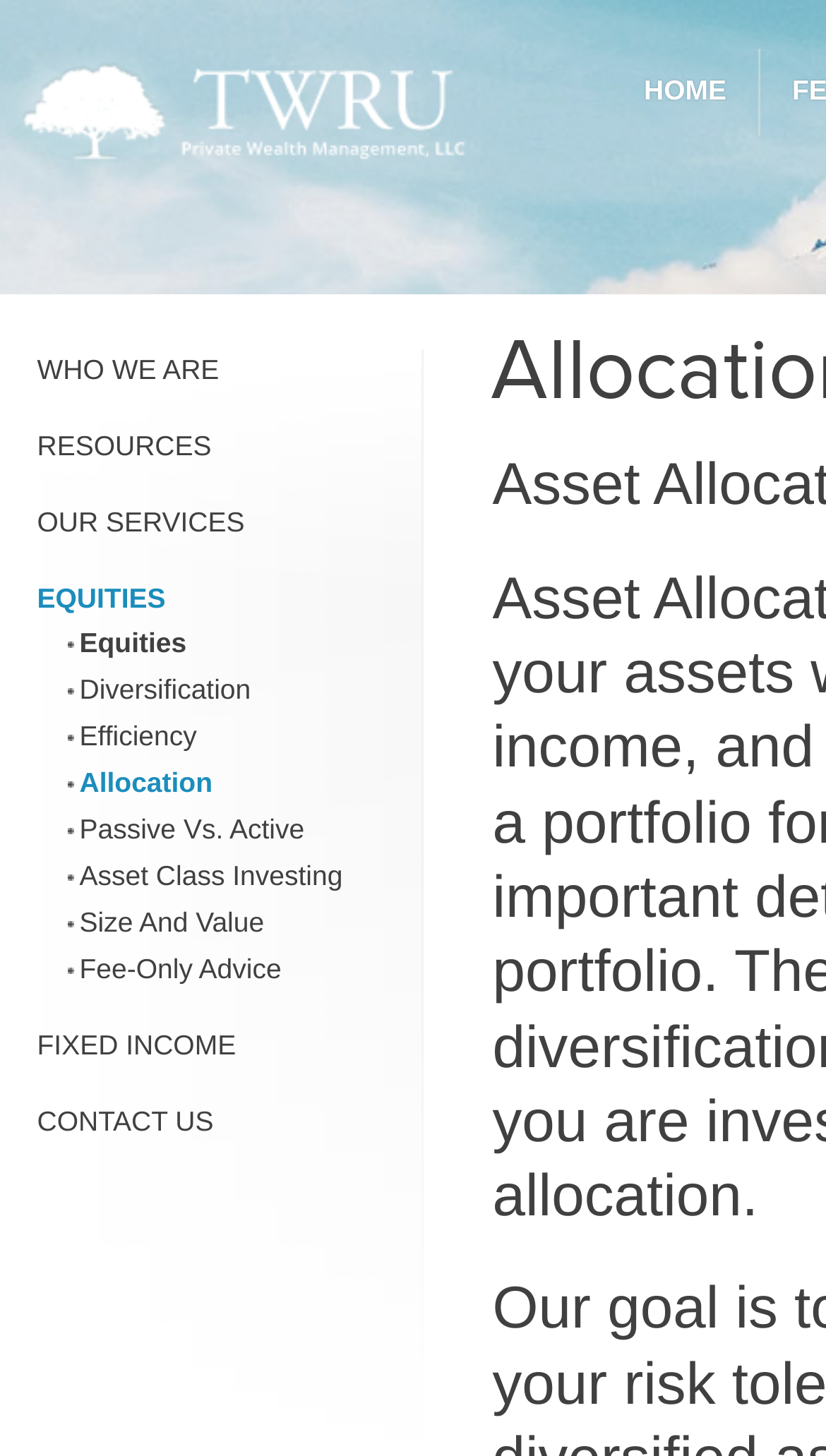Kindly respond to the following question with a single word or a brief phrase: 
What is the last service listed?

Fee-Only Advice